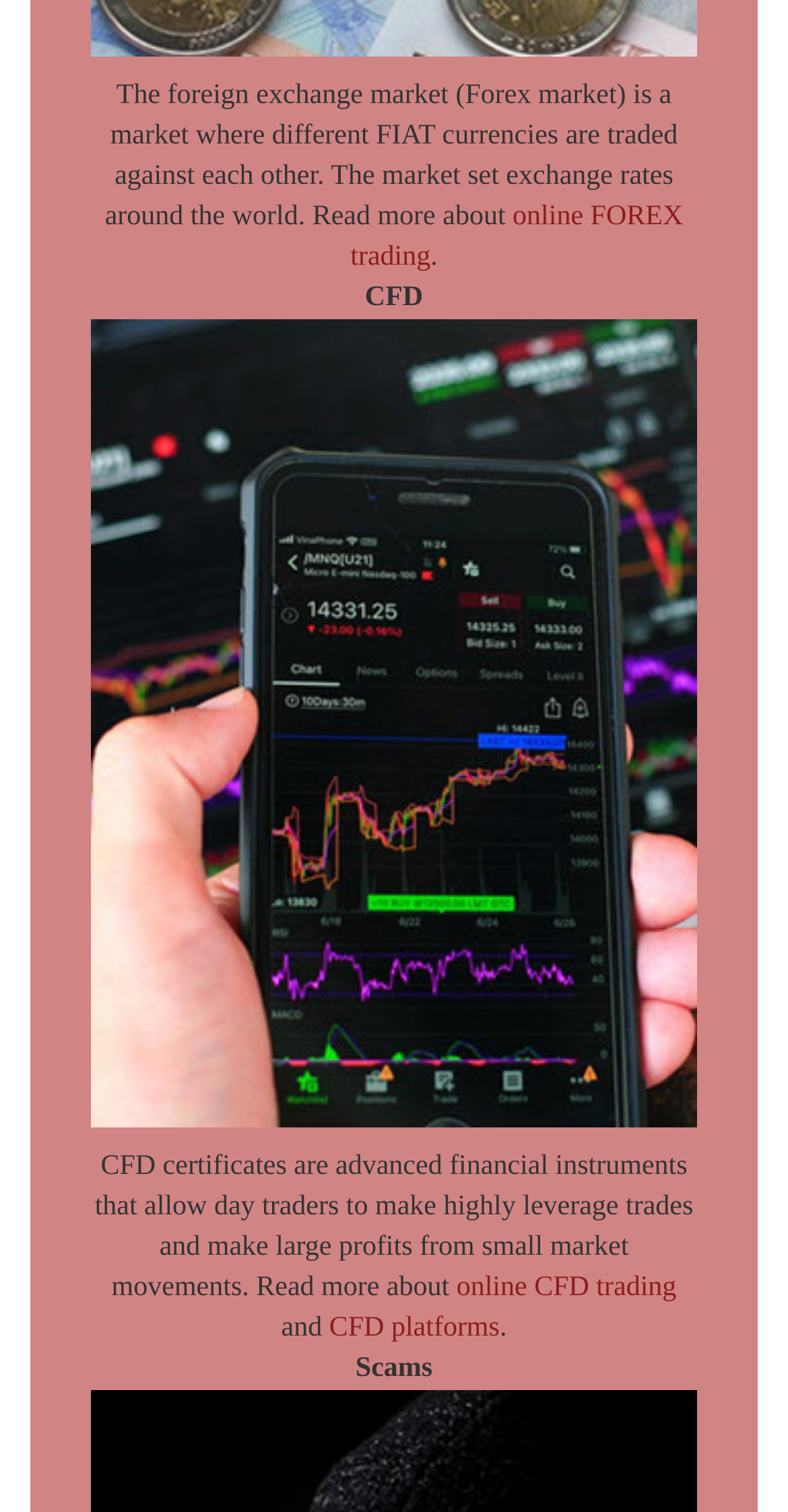Using details from the image, please answer the following question comprehensively:
What do CFD certificates allow?

According to the StaticText element with the text 'CFD certificates are advanced financial instruments that allow day traders to make highly leverage trades and make large profits from small market movements.', CFD certificates enable day traders to make highly leveraged trades.